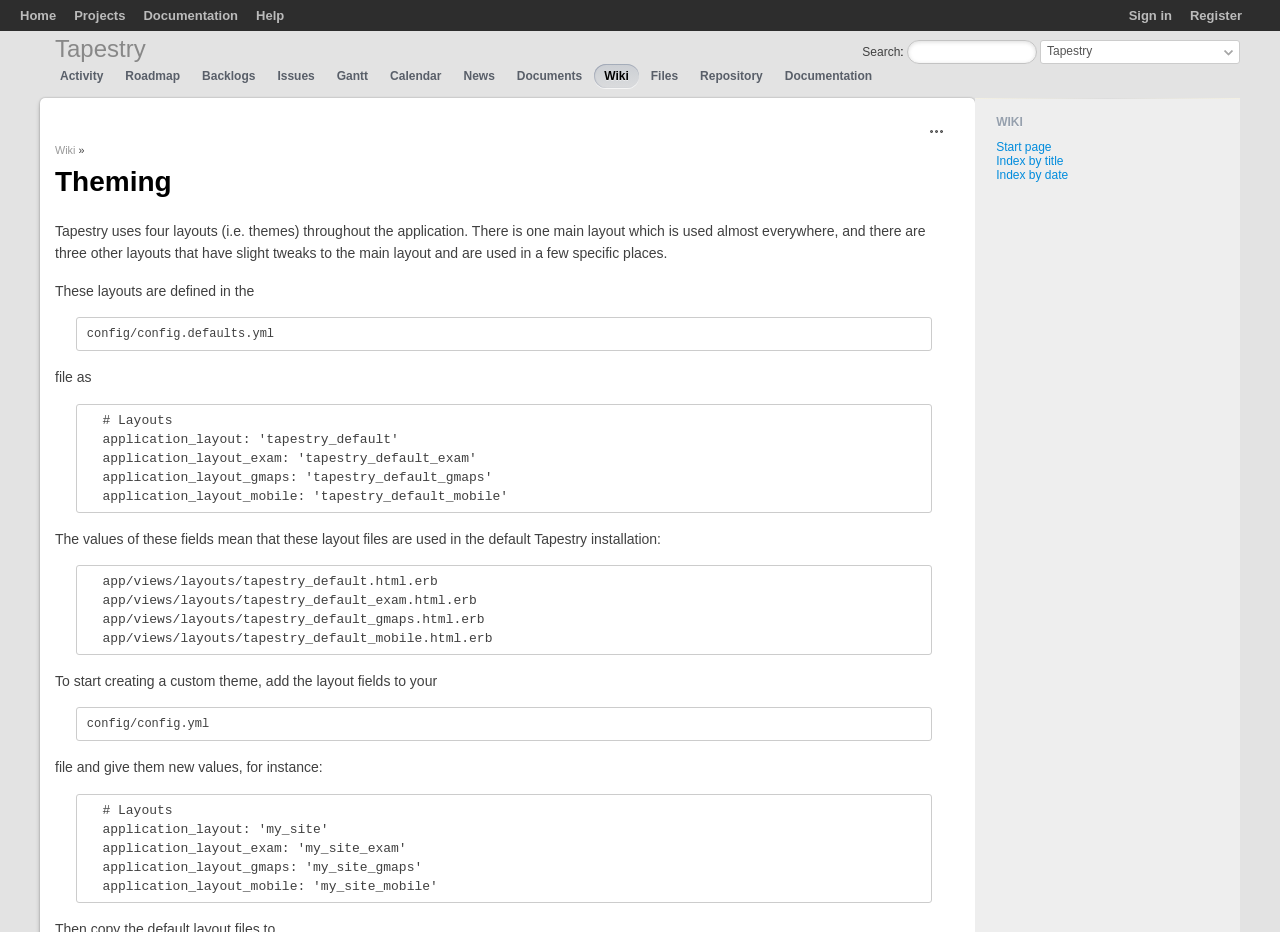How many layouts are used in the application?
From the image, provide a succinct answer in one word or a short phrase.

Four